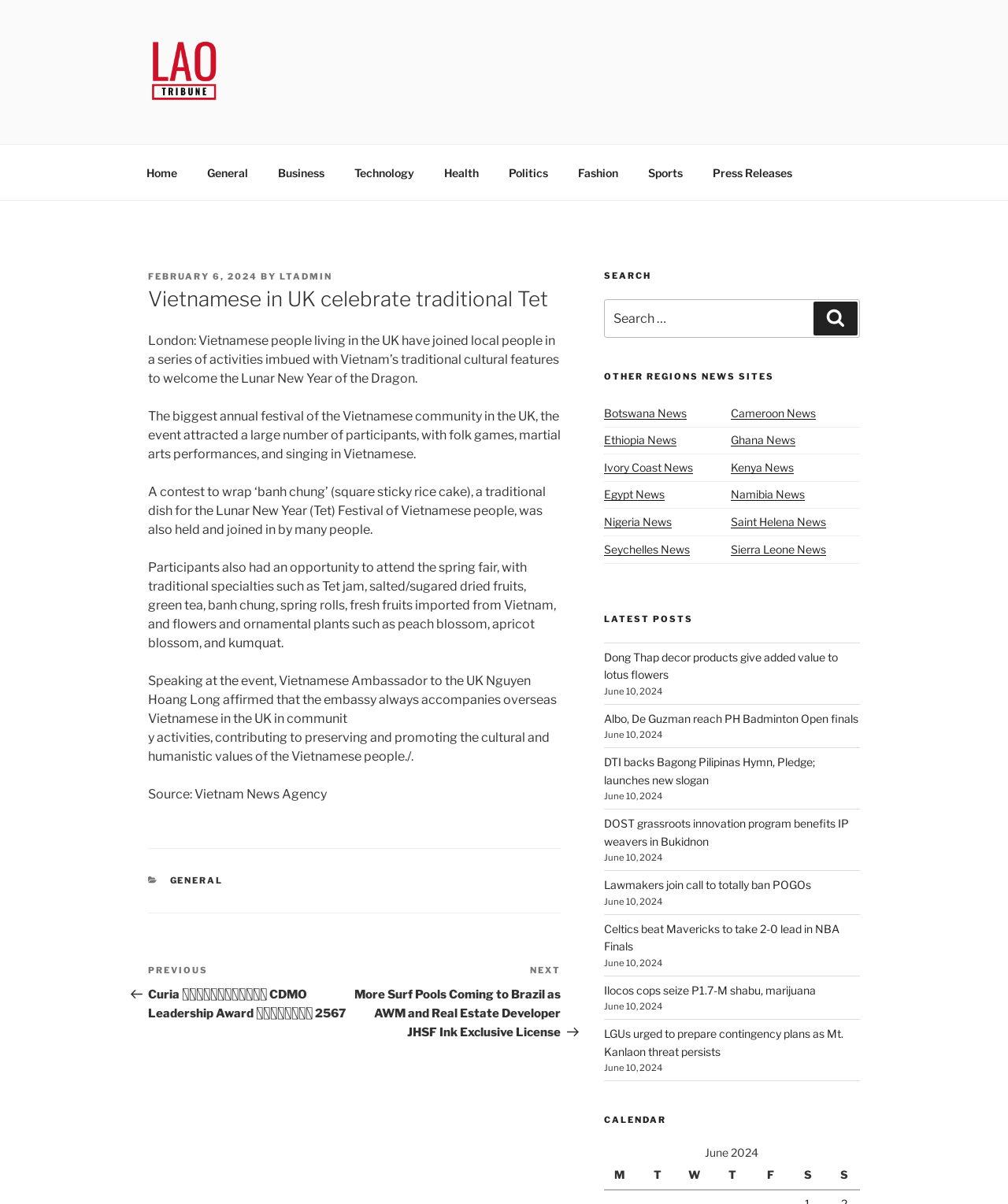What is the category of the post?
Please respond to the question with a detailed and informative answer.

The article is categorized under 'General' as indicated by the category link at the bottom of the page, which suggests that the post is a general news article rather than a specific topic or category.